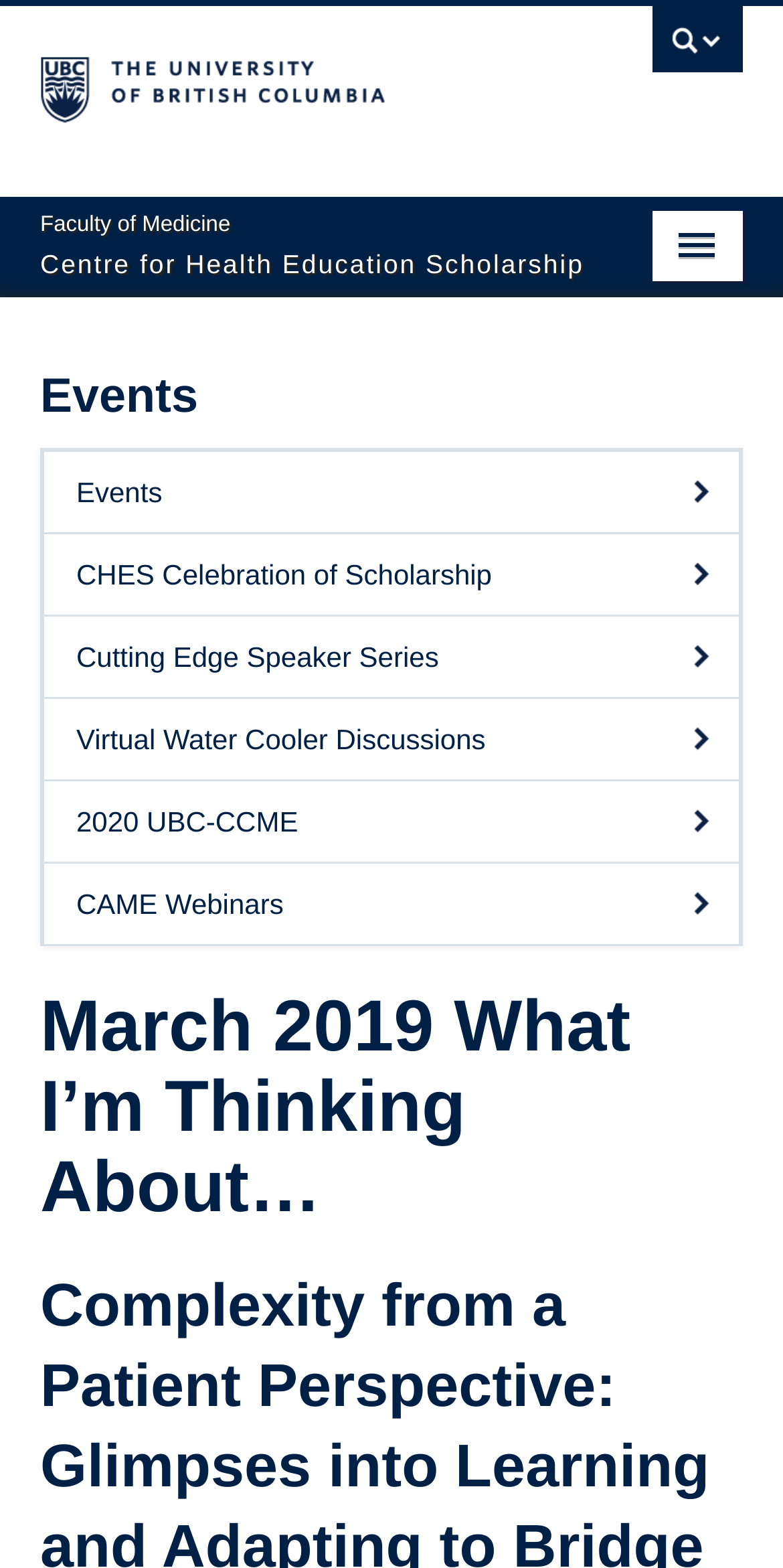Determine the bounding box coordinates for the area that needs to be clicked to fulfill this task: "go to Home page". The coordinates must be given as four float numbers between 0 and 1, i.e., [left, top, right, bottom].

[0.0, 0.19, 1.0, 0.241]